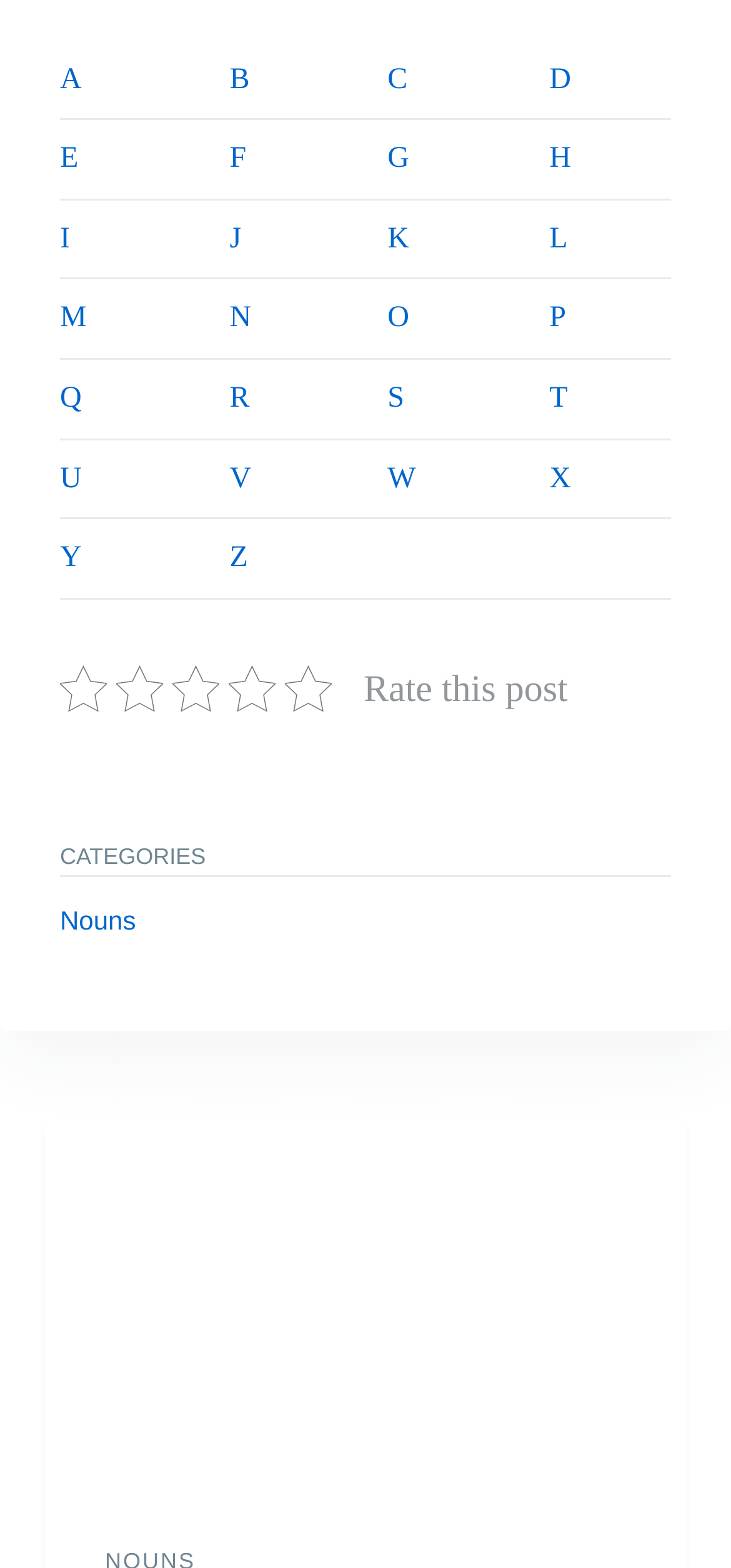What is the position of the grid cell containing the link 'E'?
Relying on the image, give a concise answer in one word or a brief phrase.

Second row, first column